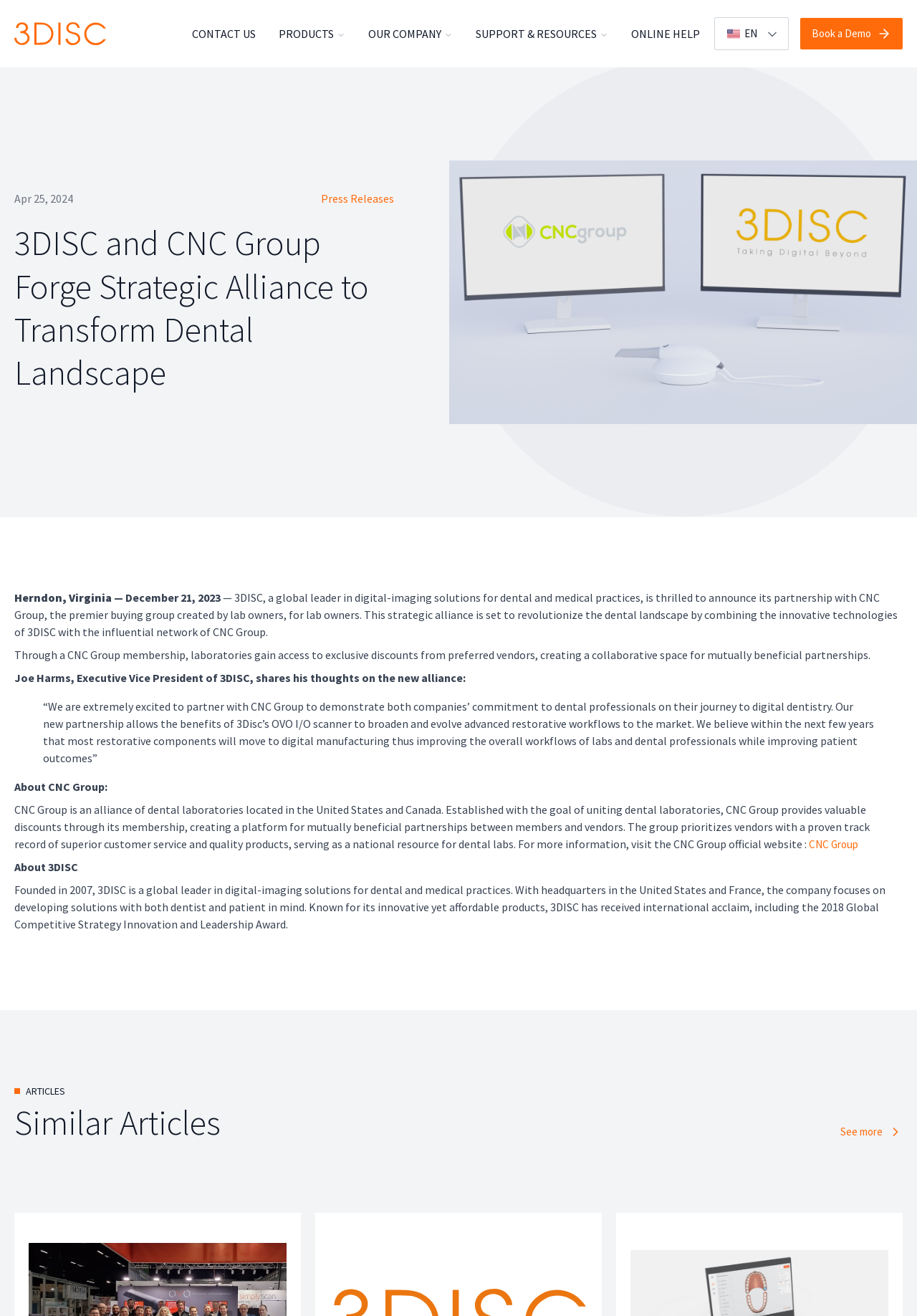What is the date of the press release?
Based on the image, answer the question with as much detail as possible.

I found the date of the press release by looking at the time element with the text 'Apr 25, 2024' which is located at the top of the webpage.